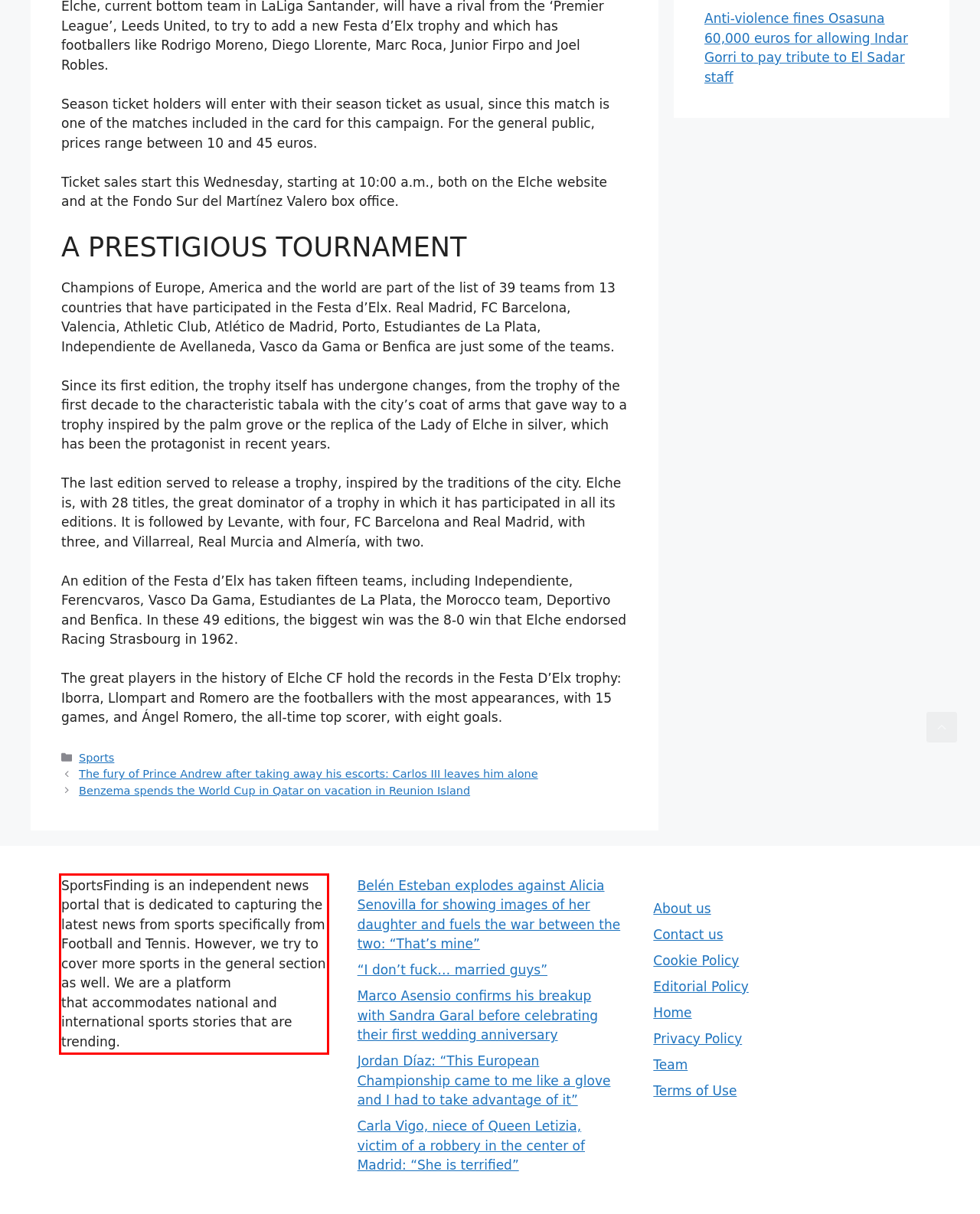Locate the red bounding box in the provided webpage screenshot and use OCR to determine the text content inside it.

SportsFinding is an independent news portal that is dedicated to capturing the latest news from sports specifically from Football and Tennis. However, we try to cover more sports in the general section as well. We are a platform that accommodates national and international sports stories that are trending.